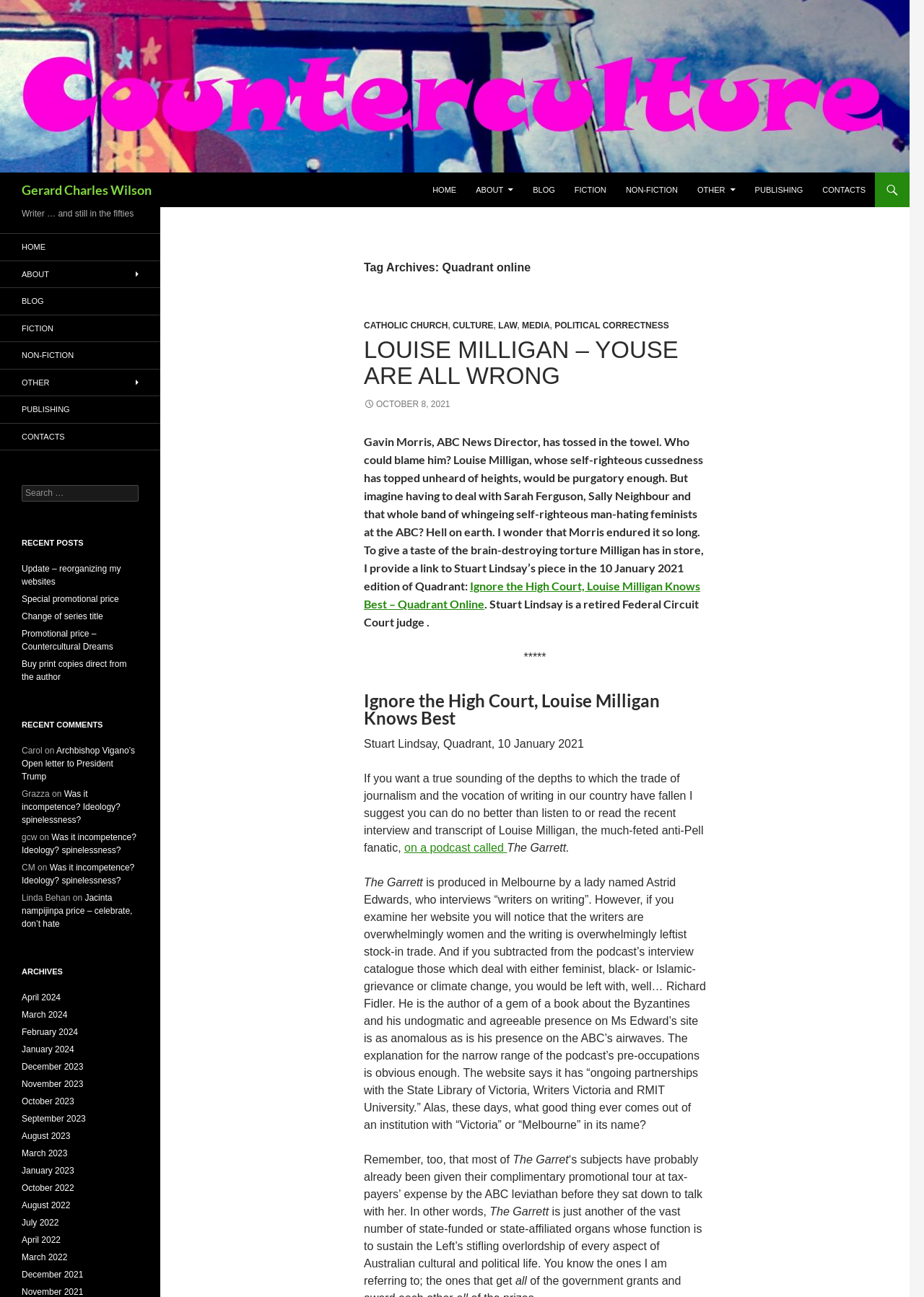Please mark the bounding box coordinates of the area that should be clicked to carry out the instruction: "View recent posts".

[0.023, 0.413, 0.15, 0.423]